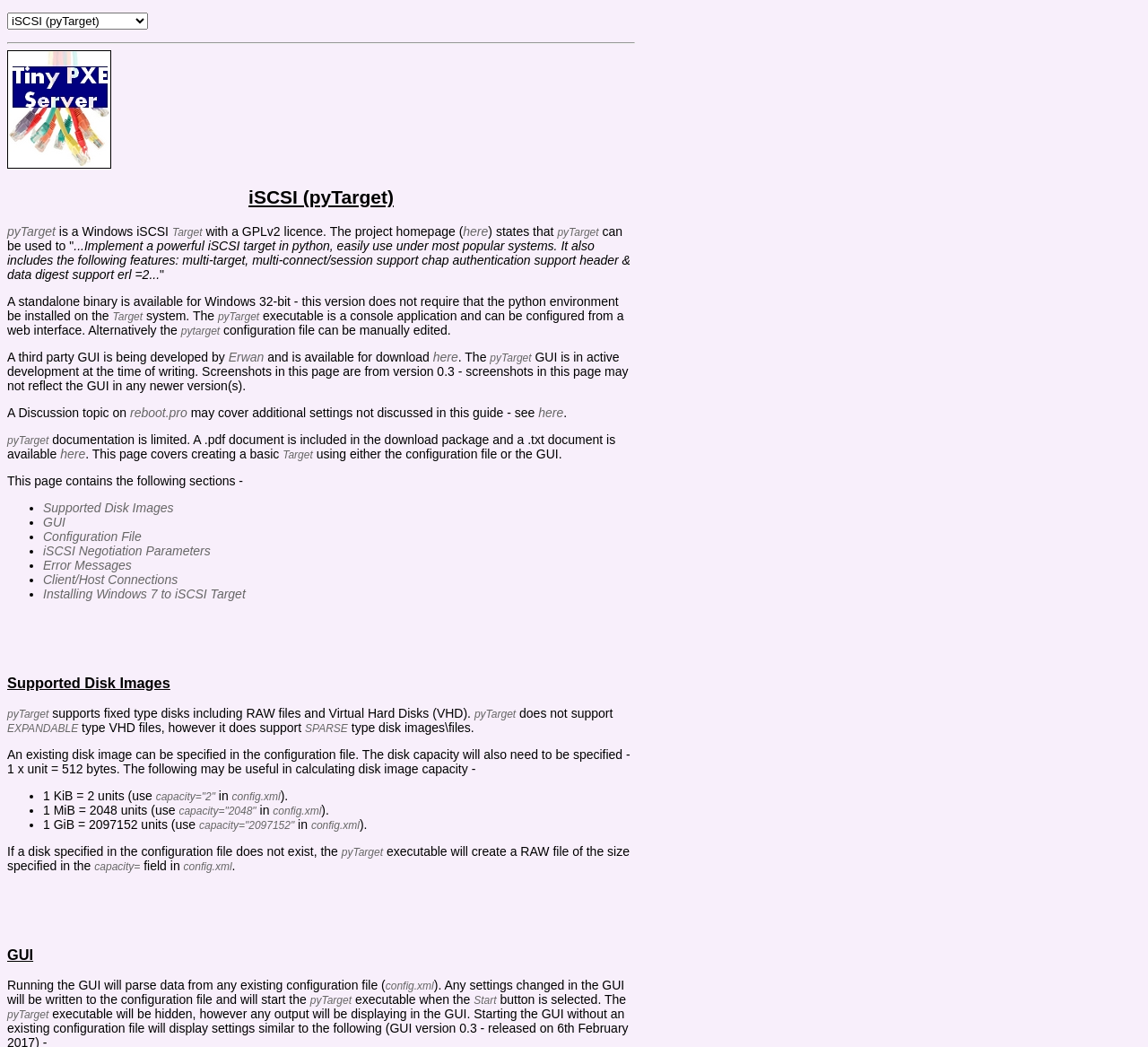Find the bounding box coordinates of the element's region that should be clicked in order to follow the given instruction: "go to the section of Supported Disk Images". The coordinates should consist of four float numbers between 0 and 1, i.e., [left, top, right, bottom].

[0.038, 0.478, 0.151, 0.492]